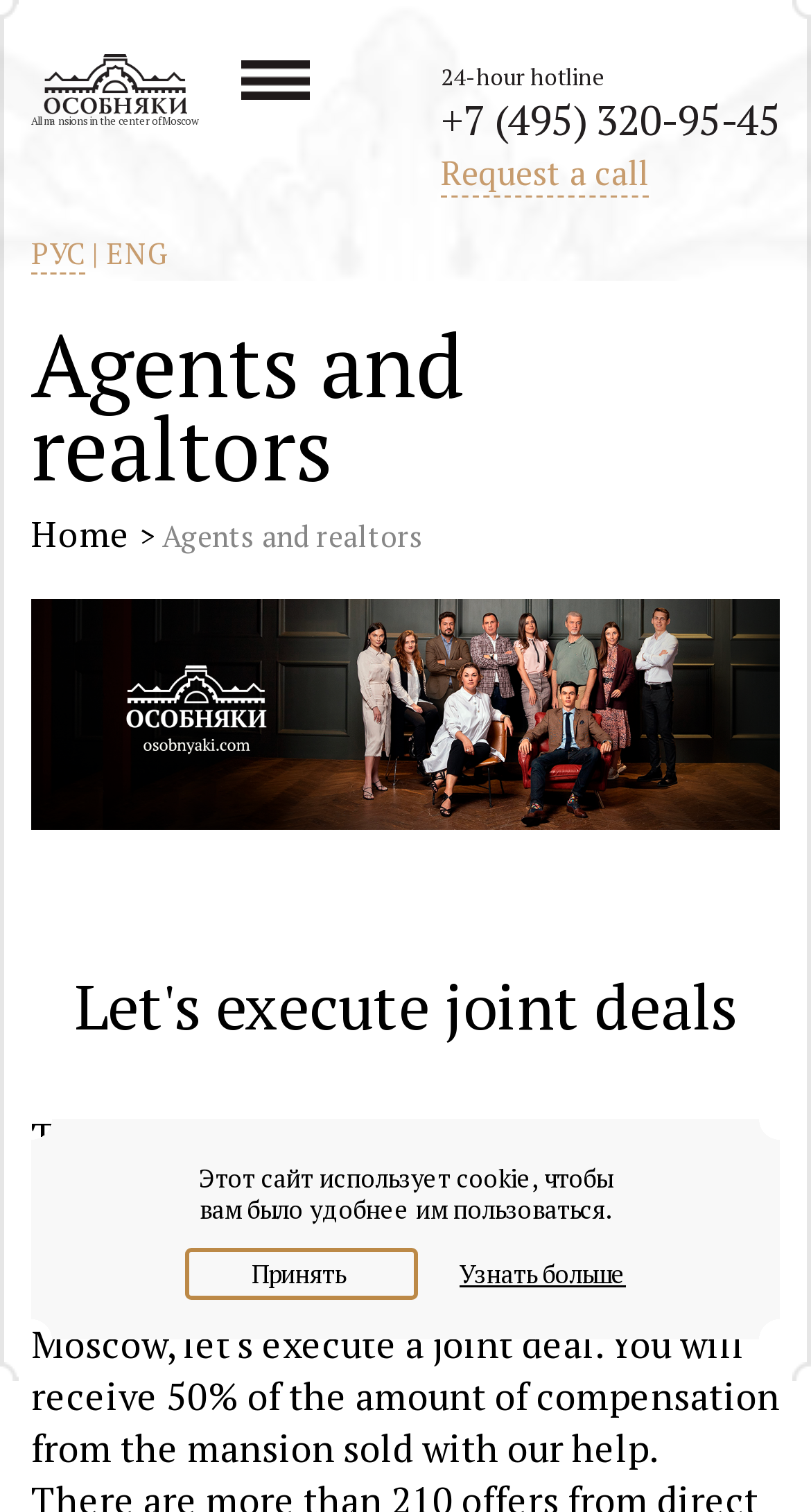Using the provided element description: "Узнать больше", identify the bounding box coordinates. The coordinates should be four floats between 0 and 1 in the order [left, top, right, bottom].

[0.567, 0.832, 0.772, 0.853]